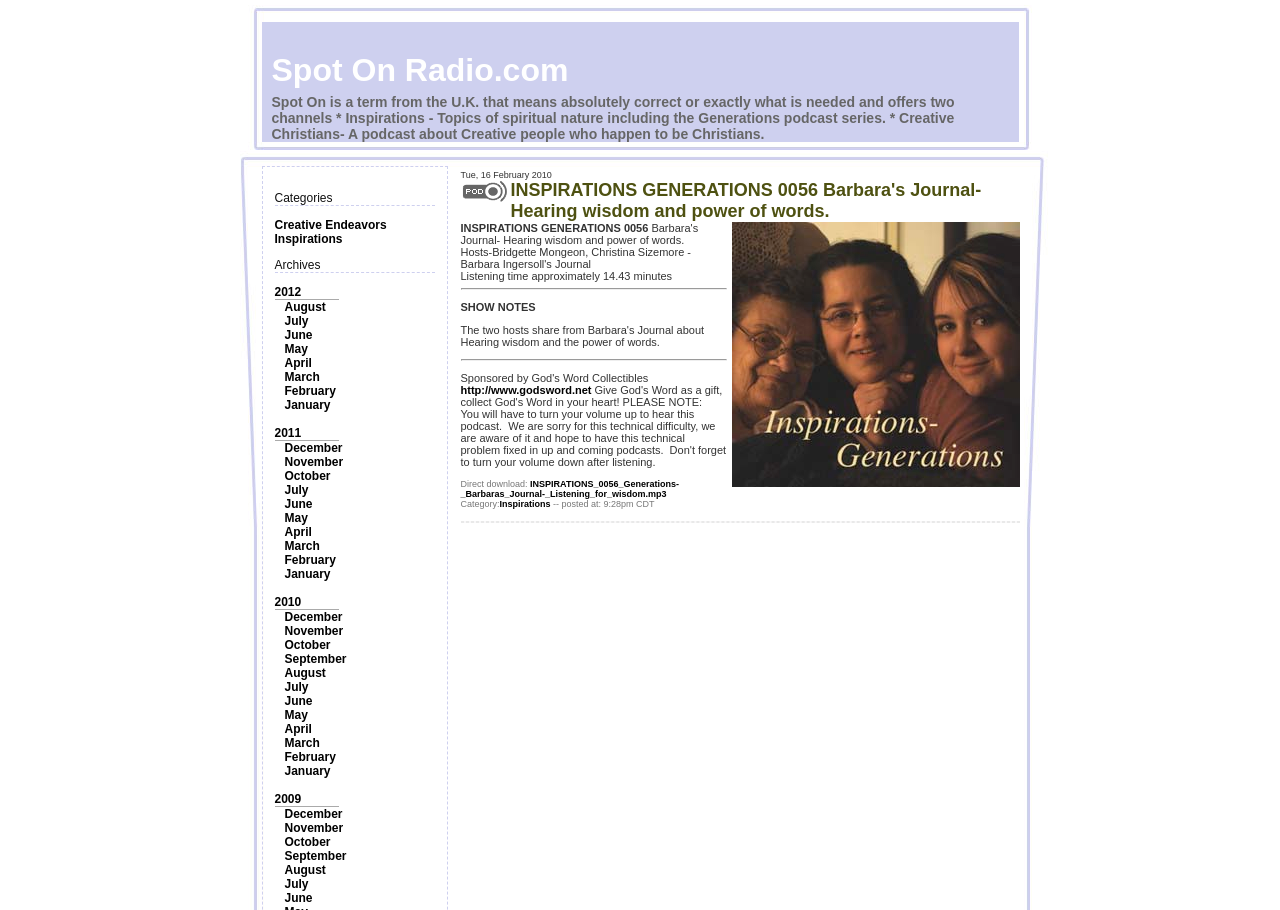Please specify the coordinates of the bounding box for the element that should be clicked to carry out this instruction: "Listen to the 'INSPIRATIONS GENERATIONS 0056 Barbara's Journal- Hearing wisdom and power of words' podcast". The coordinates must be four float numbers between 0 and 1, formatted as [left, top, right, bottom].

[0.399, 0.198, 0.767, 0.243]